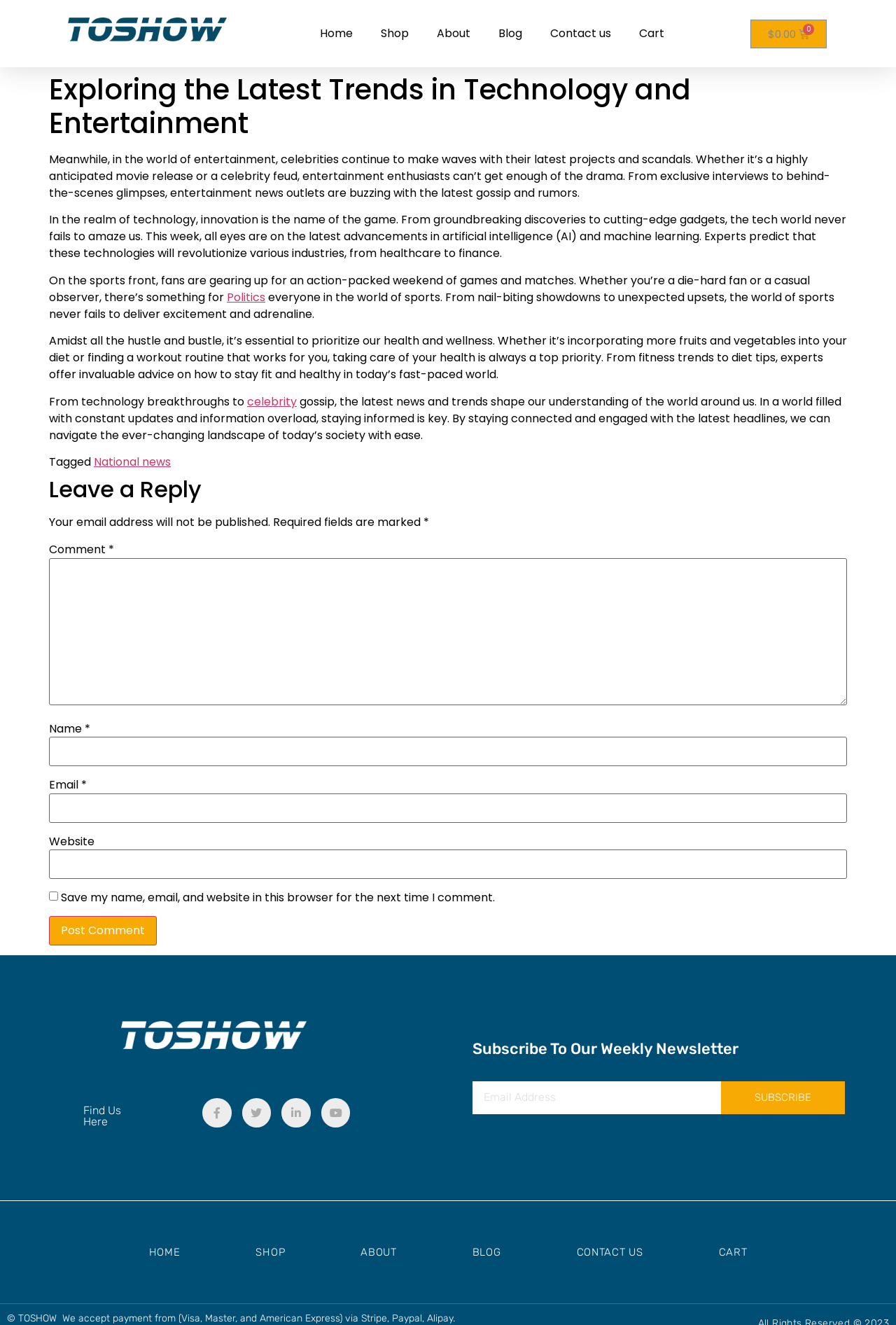Please provide a detailed answer to the question below based on the screenshot: 
What is the main topic of this webpage?

Based on the content of the webpage, it appears to be discussing the latest trends and news in the world of entertainment and technology, including celebrity projects and scandals, technology breakthroughs, and sports news.